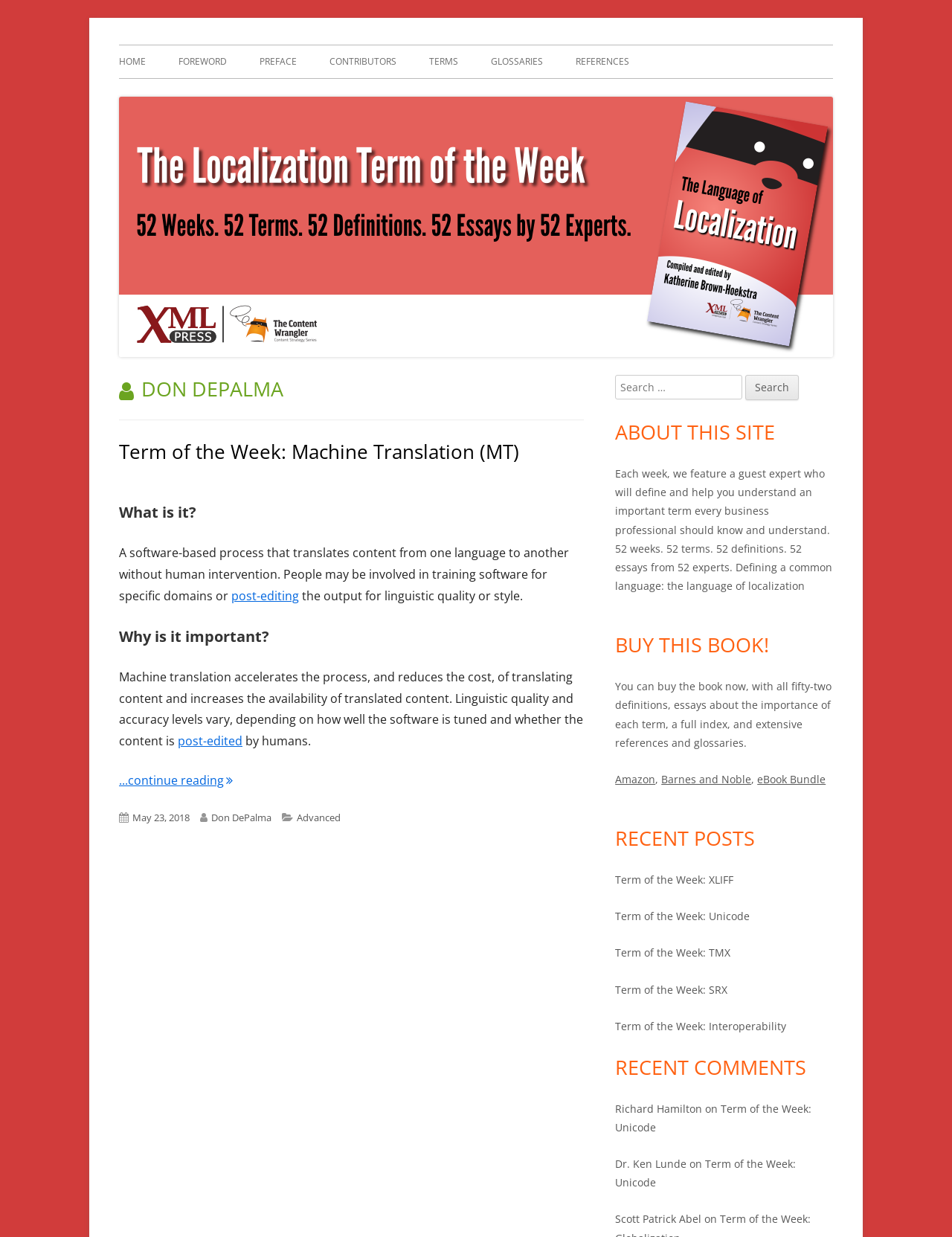Determine the bounding box coordinates of the clickable element to complete this instruction: "Click the 'HOME' link". Provide the coordinates in the format of four float numbers between 0 and 1, [left, top, right, bottom].

[0.125, 0.037, 0.153, 0.063]